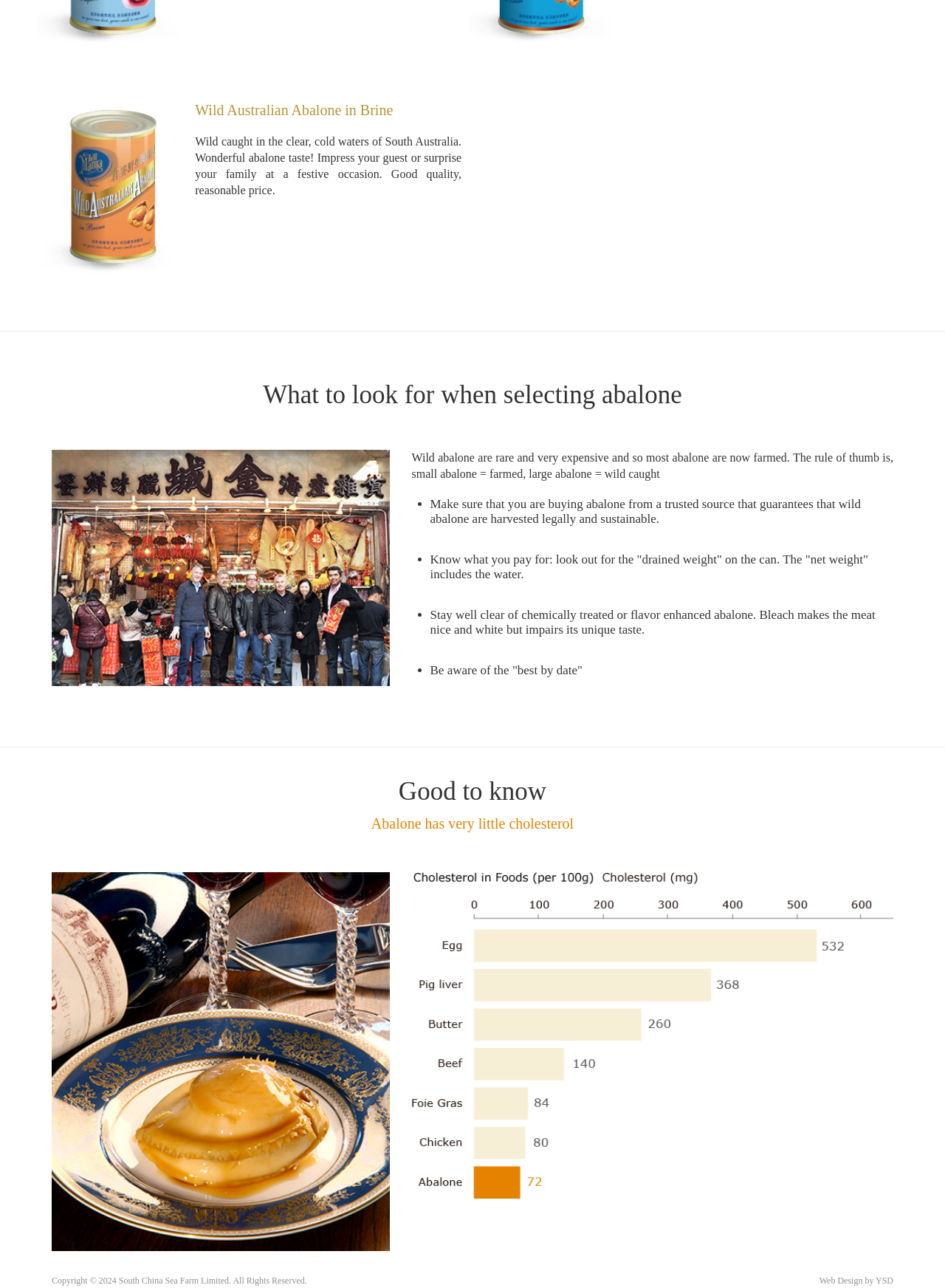Please reply to the following question using a single word or phrase: 
What is the characteristic of wild abalone?

Large